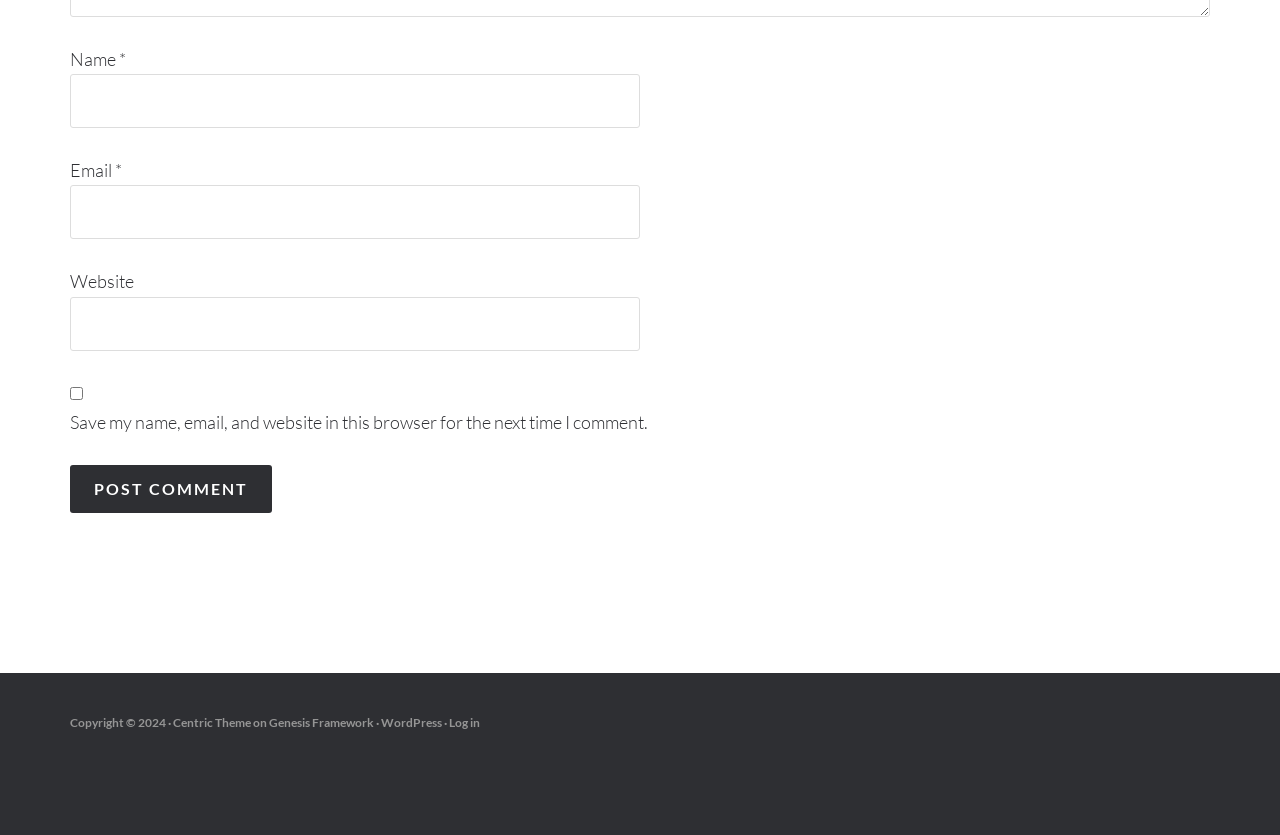Locate the bounding box coordinates of the element I should click to achieve the following instruction: "Click the Post Comment button".

[0.055, 0.557, 0.212, 0.614]